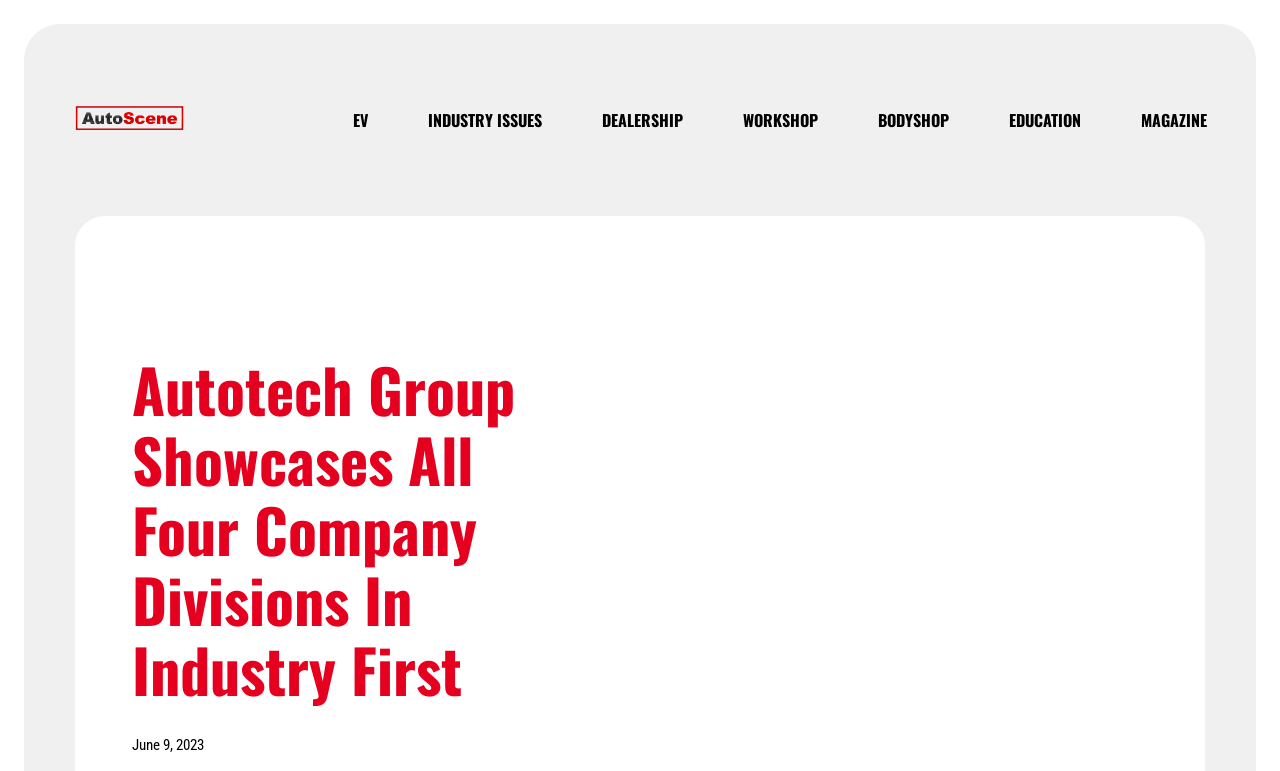Please identify the bounding box coordinates of the element's region that needs to be clicked to fulfill the following instruction: "close the popup". The bounding box coordinates should consist of four float numbers between 0 and 1, i.e., [left, top, right, bottom].

[0.826, 0.516, 0.855, 0.565]